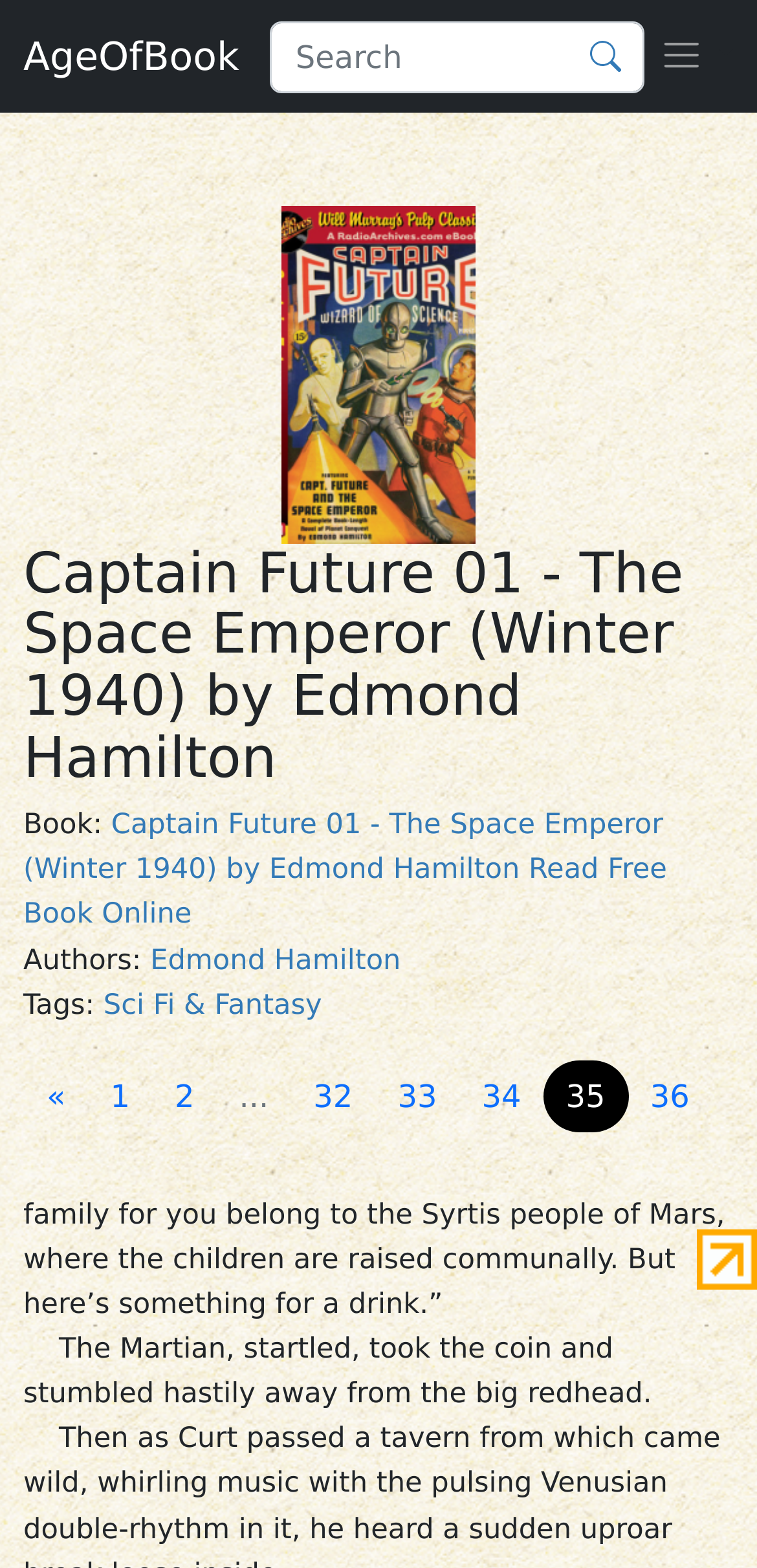Given the element description "Edmond Hamilton", identify the bounding box of the corresponding UI element.

[0.198, 0.603, 0.529, 0.622]